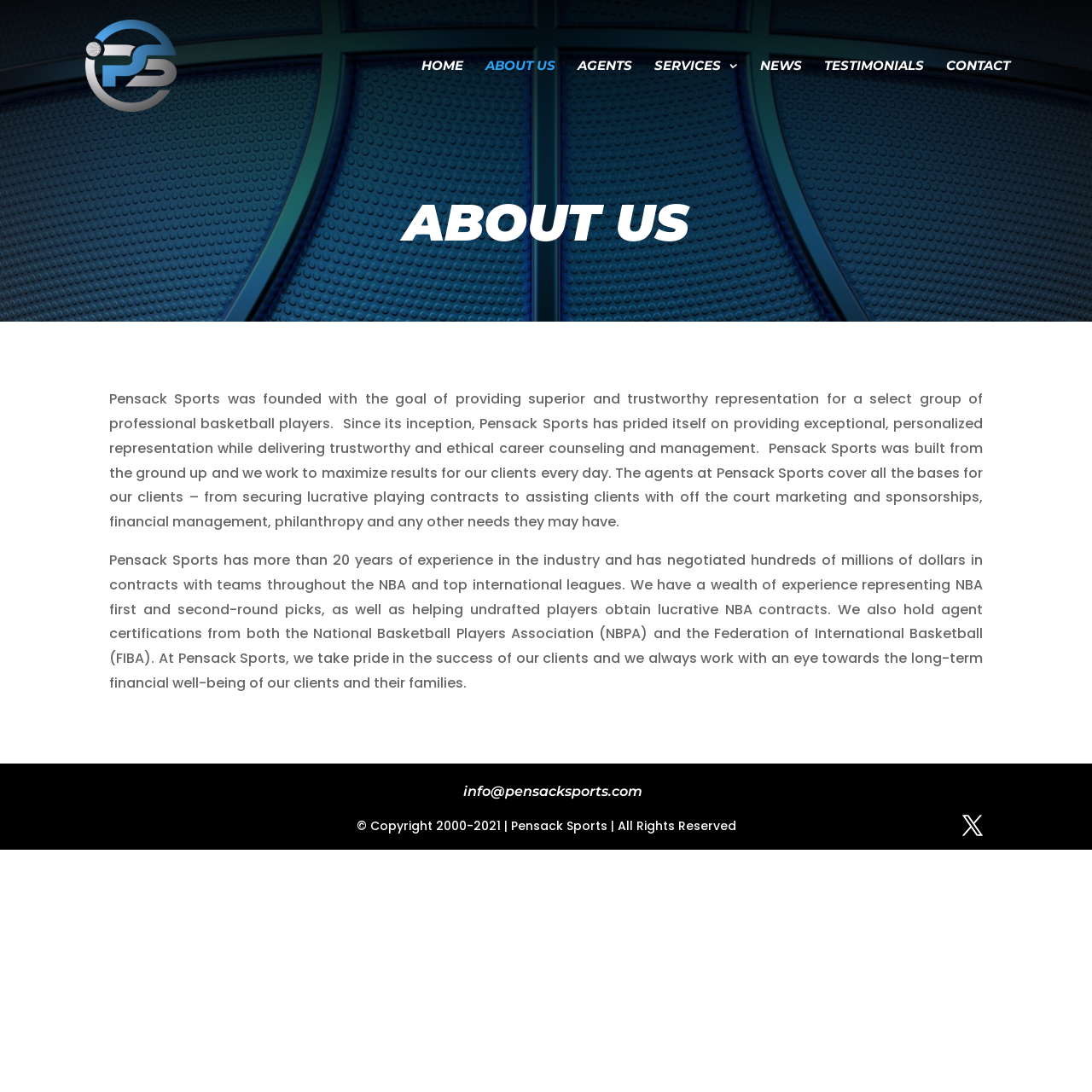What services does Pensack Sports provide?
Provide a concise answer using a single word or phrase based on the image.

Contract negotiation, career management